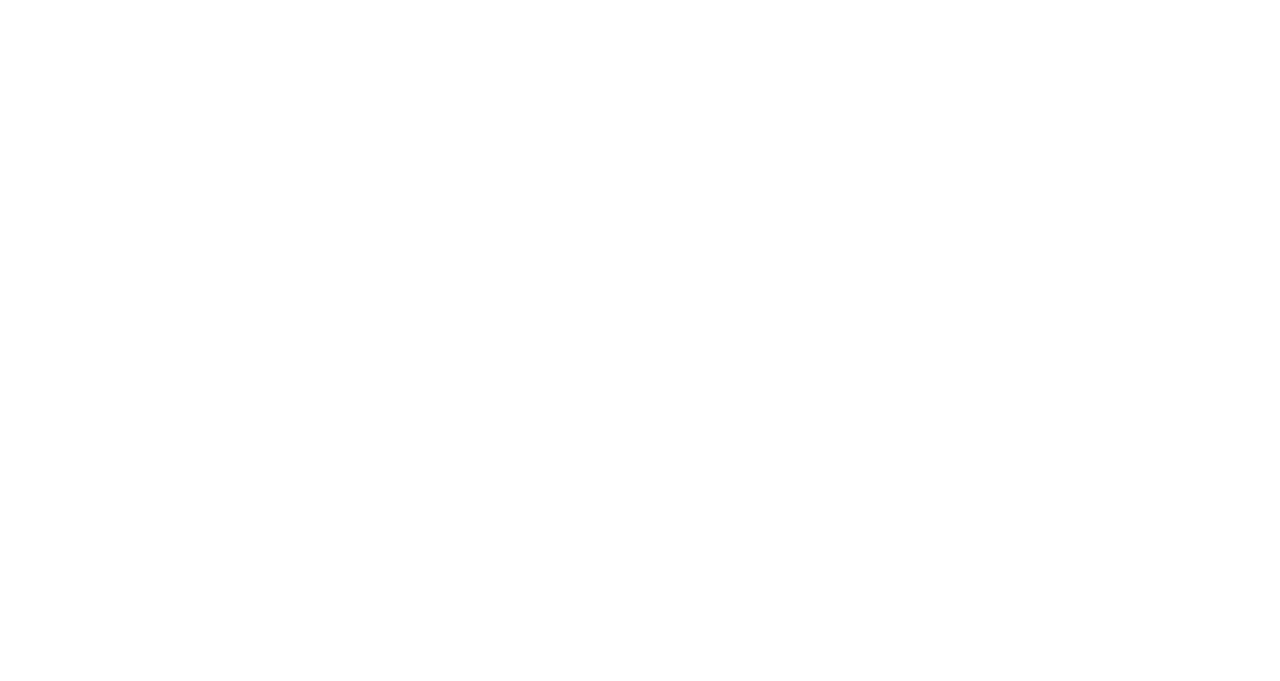Refer to the image and provide a thorough answer to this question:
What is the last link under 'Postgraduate'?

I looked at the list element under the 'Postgraduate' tab and found the last link, which is 'A to Z of Masters degrees'.